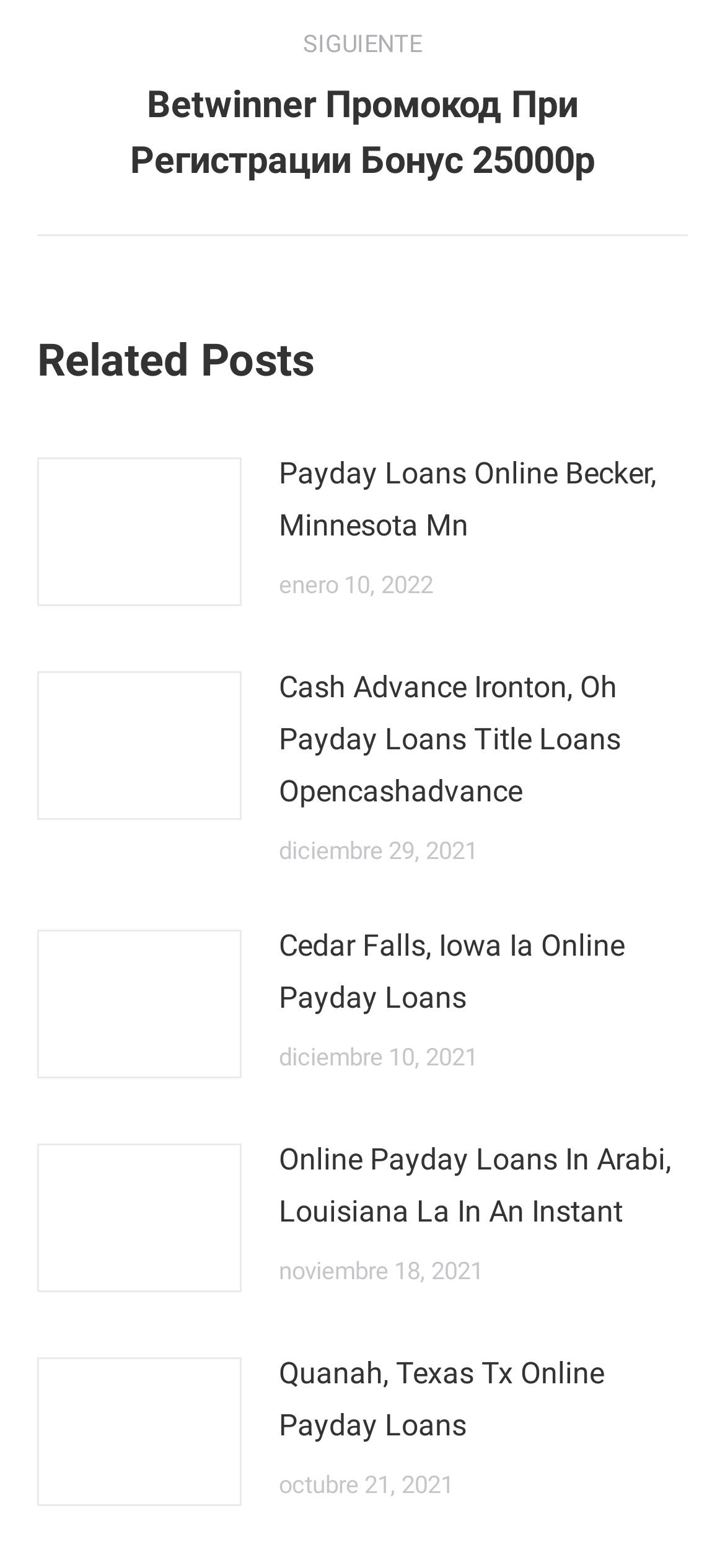With reference to the screenshot, provide a detailed response to the question below:
What is the date of the latest post?

I looked at the time elements under each article element and found the latest date, which is enero 10, 2022, under the first article element.